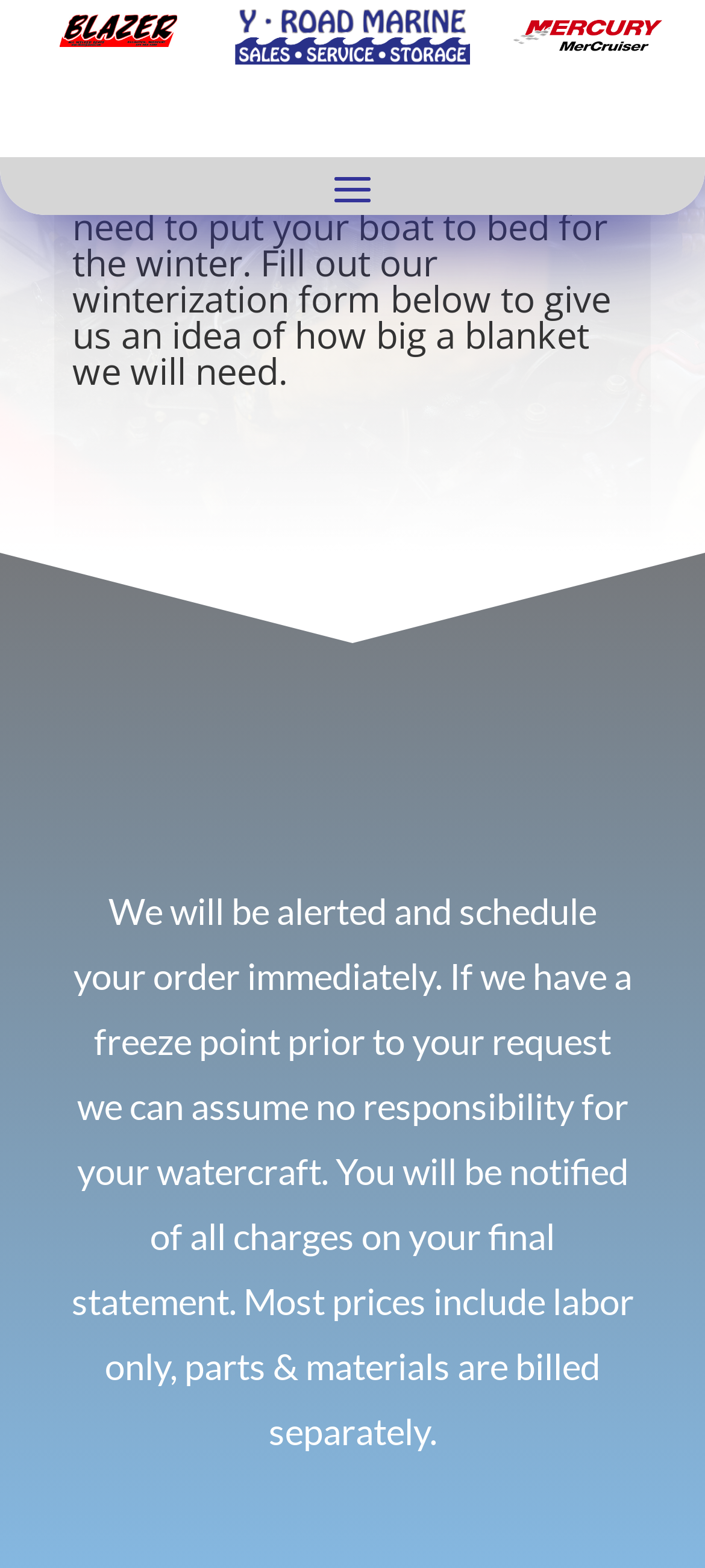Write a detailed summary of the webpage, including text, images, and layout.

The webpage is about a winterization form for boats at Y Road Marine. At the top left, there is a small image. Below it, a link is positioned, accompanied by a smaller image to its left. On the top right, another image is placed. 

The main content starts with a prominent heading that reads, "LET US WRAP YOUR BOAT IN A WARM BLANKET BY WINTERIZING IT." Below this heading, a subheading explains the purpose of the winterization form, stating that it's time to prepare boats for the winter and that the form will help determine the necessary preparations. 

Further down, a paragraph provides more information about the process, including that the form submission will trigger an immediate scheduling of the order, and that the company assumes no responsibility for watercraft damage in case of a freeze point prior to the request. The paragraph also mentions that customers will be notified of all charges on their final statement, and that prices quoted are for labor only, with parts and materials billed separately.